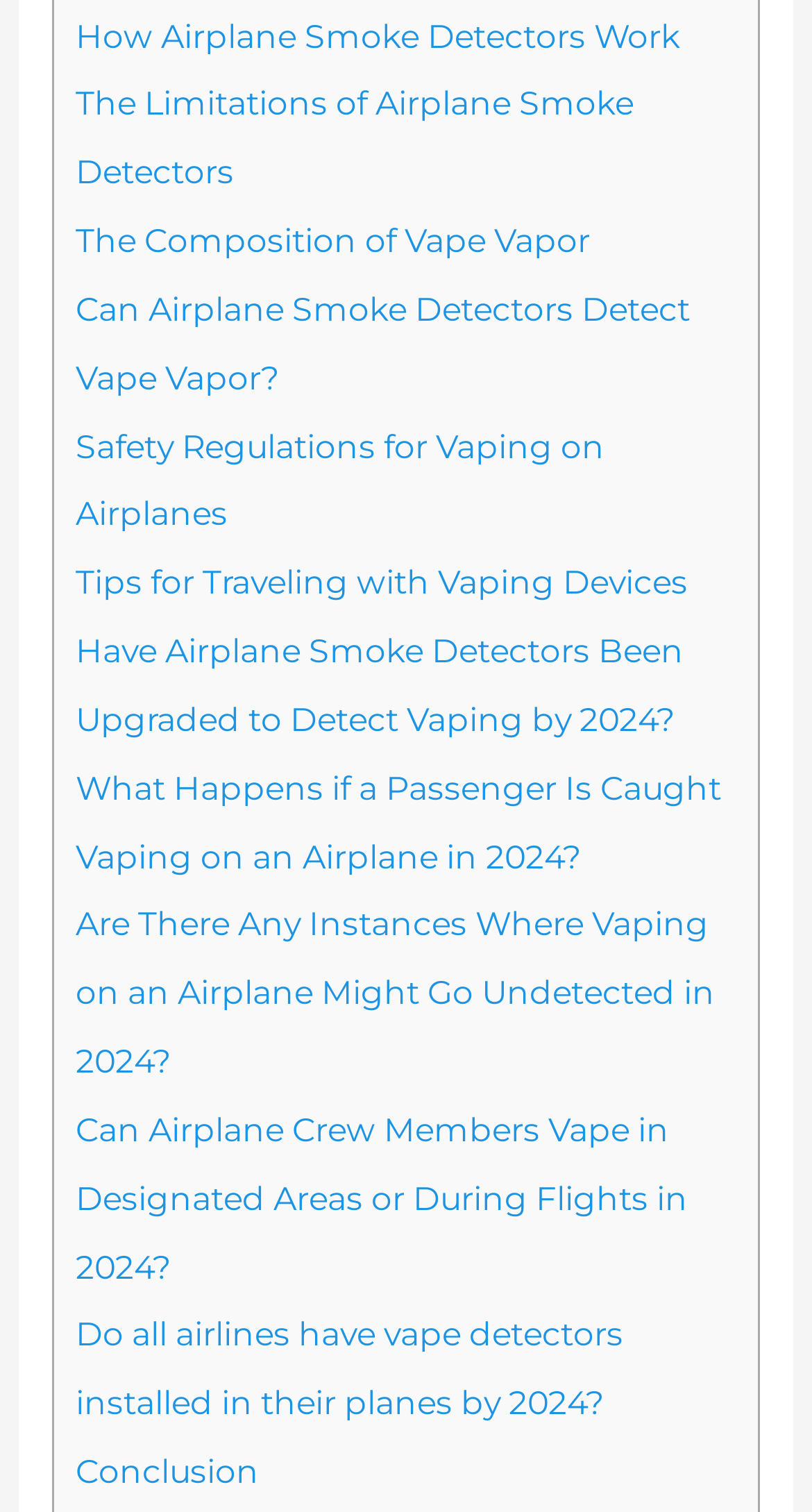Find the bounding box coordinates for the element that must be clicked to complete the instruction: "Explore the composition of vape vapor". The coordinates should be four float numbers between 0 and 1, indicated as [left, top, right, bottom].

[0.093, 0.146, 0.726, 0.172]